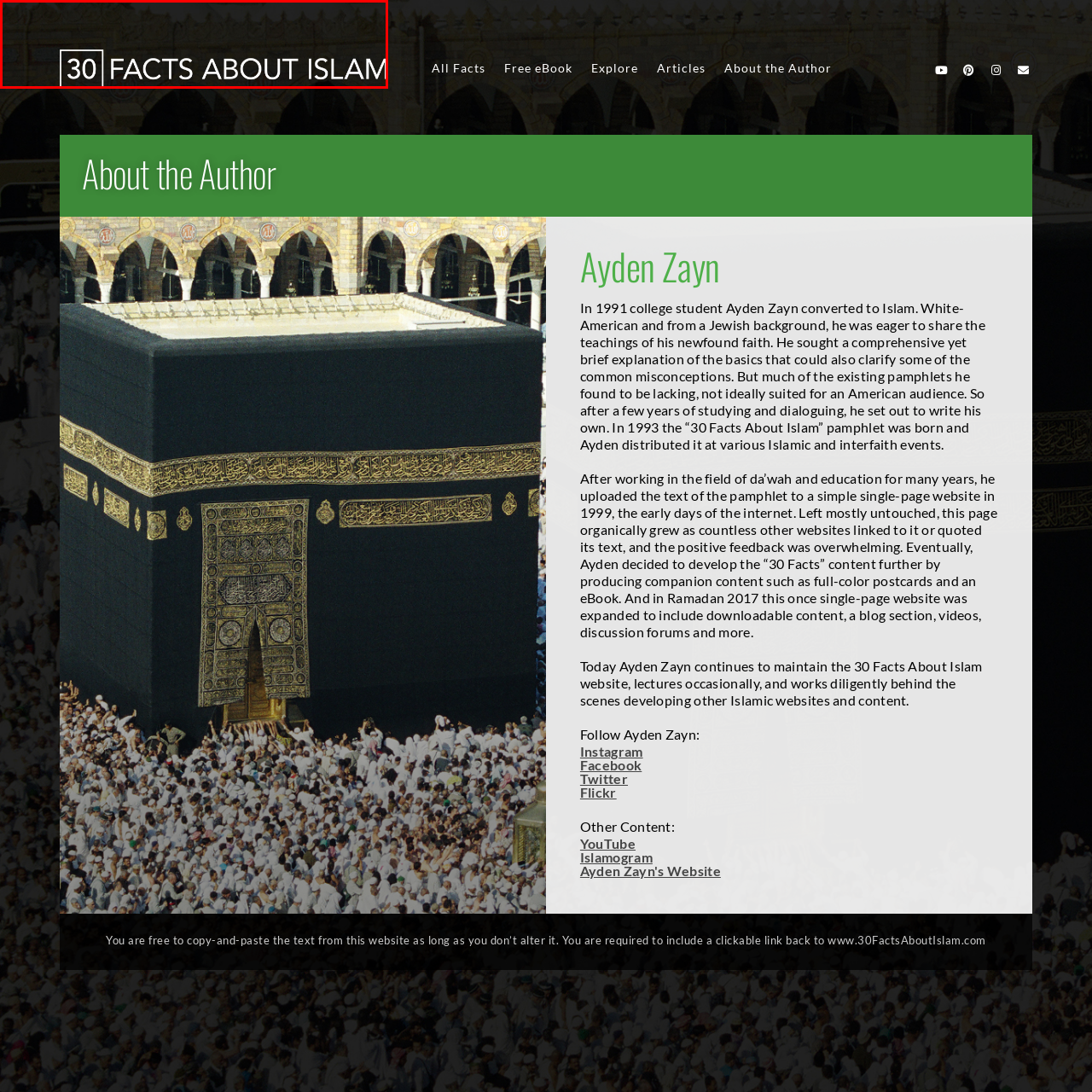What is the background of the image?
Direct your attention to the area of the image outlined in red and provide a detailed response based on the visual information available.

The background of the image is understated, which hints at cultural significance. It does not overpower the main title and allows the viewer to focus on the '30 FACTS ABOUT ISLAM' initiative.